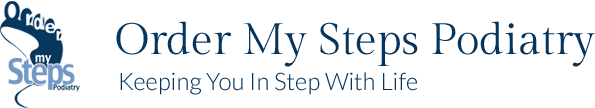Provide a thorough description of the image, including all visible elements.

The image features the logo and tagline for "Order My Steps Podiatry," a podiatric practice dedicated to foot care. The logo includes a stylized foot graphic alongside the name of the practice, emphasizing its focus on podiatry services. Beneath the logo, the tagline reads "Keeping You In Step With Life," suggesting a commitment to helping patients maintain mobility and well-being. This branding effectively communicates the practice's mission to provide quality foot care and support healthy, active lifestyles for its patients.